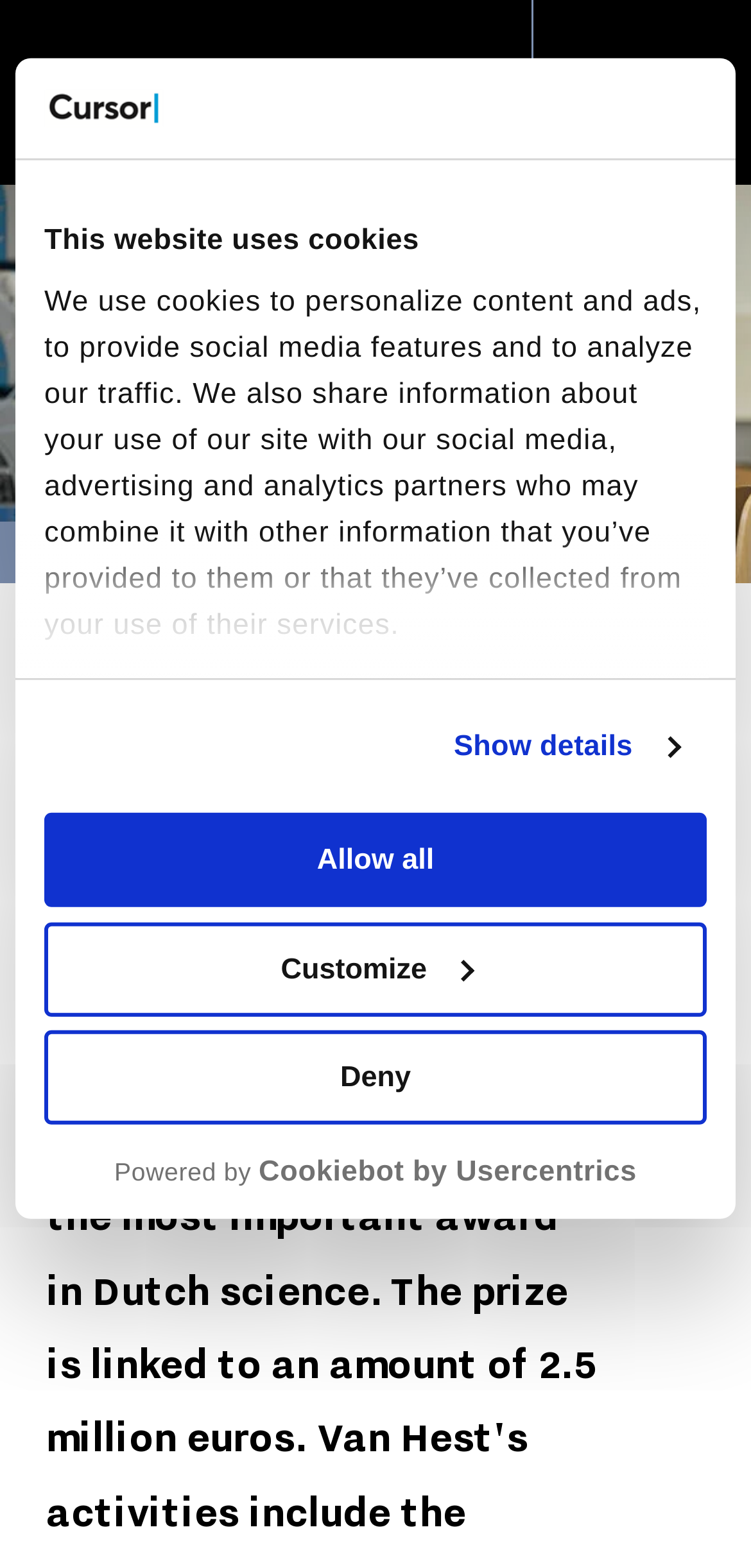Please indicate the bounding box coordinates for the clickable area to complete the following task: "Open the site menu". The coordinates should be specified as four float numbers between 0 and 1, i.e., [left, top, right, bottom].

[0.71, 0.0, 1.0, 0.118]